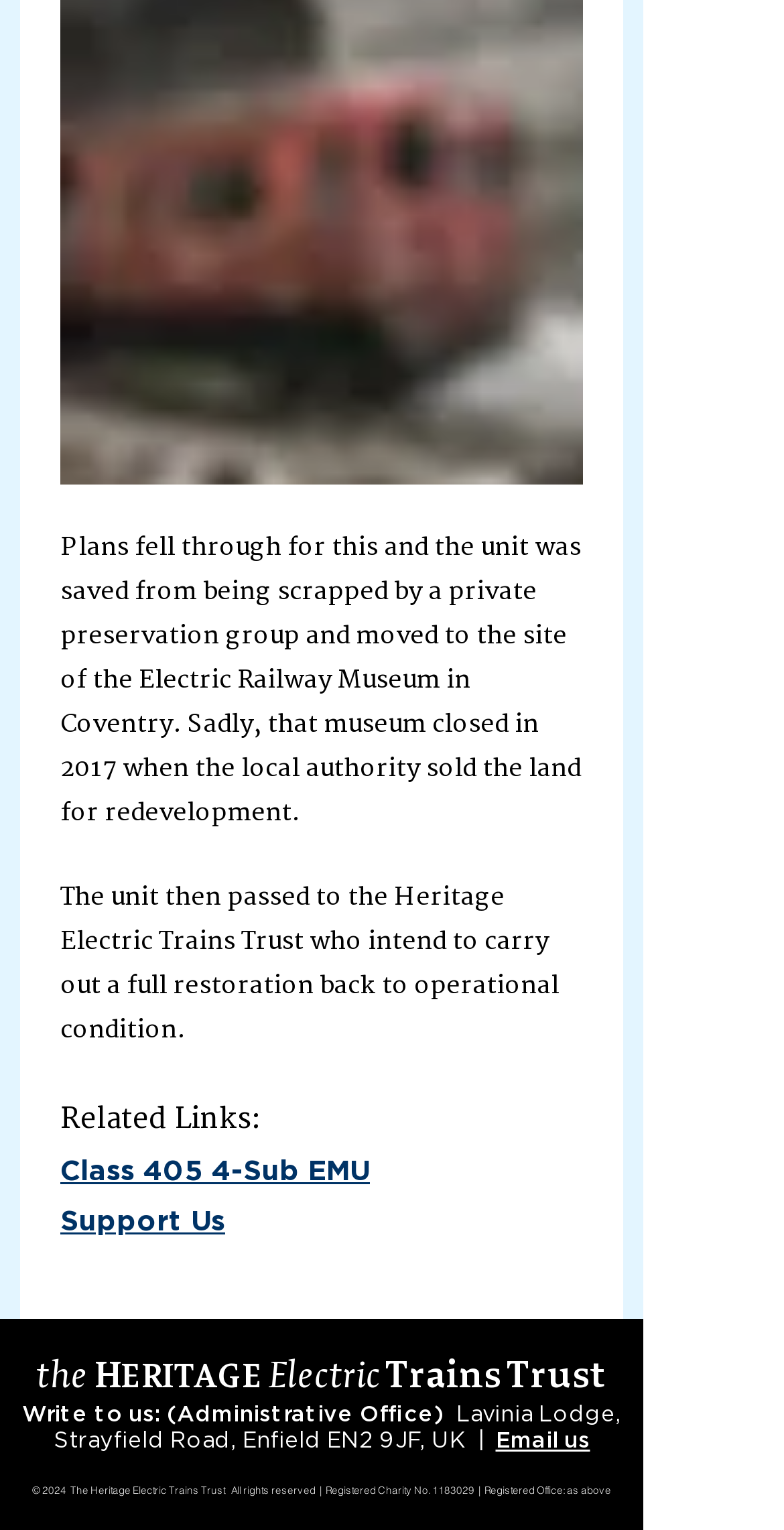Identify the bounding box coordinates of the HTML element based on this description: "Support Us".

[0.077, 0.786, 0.287, 0.81]